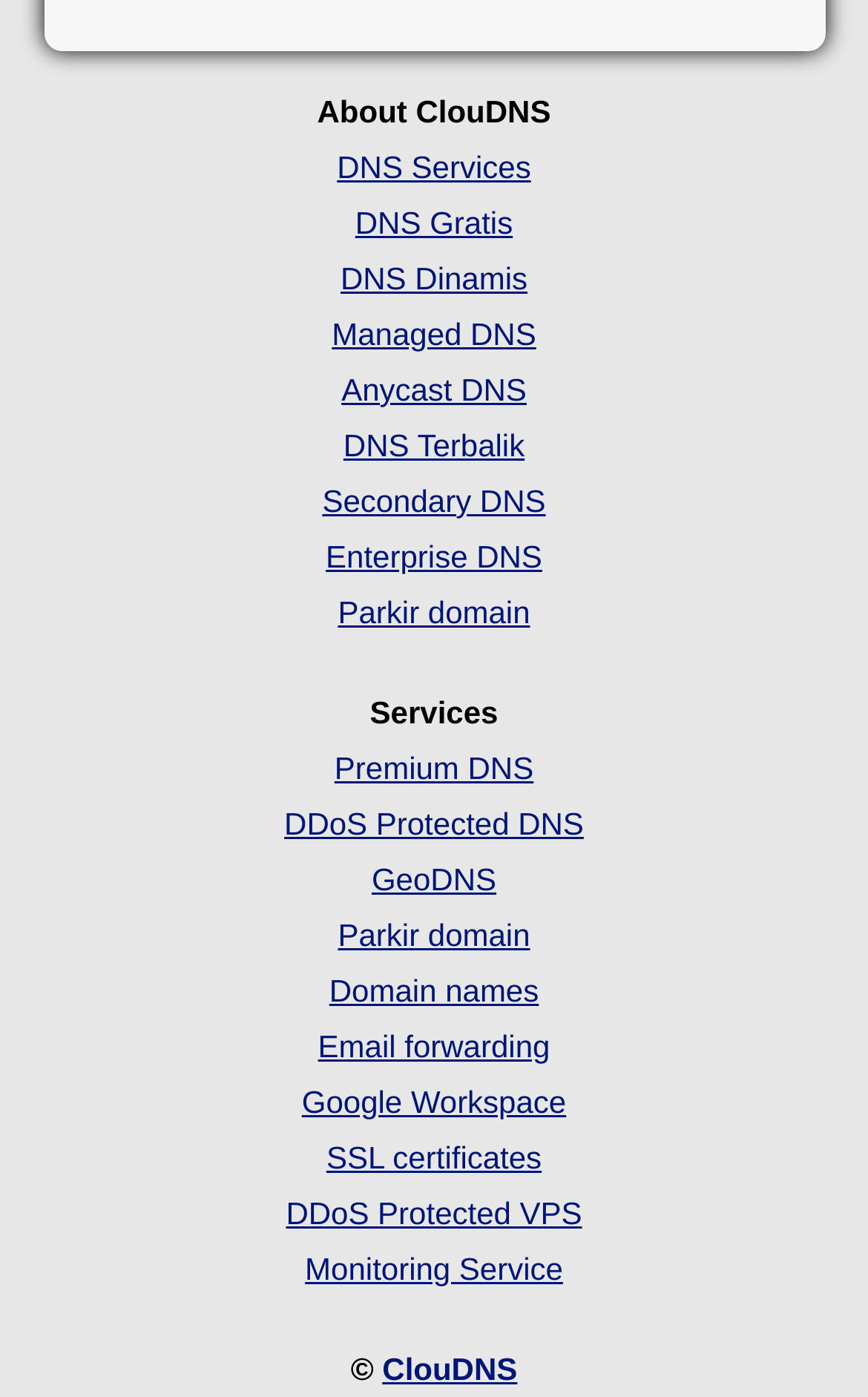Using the description "alt="Robert Feist"", locate and provide the bounding box of the UI element.

None